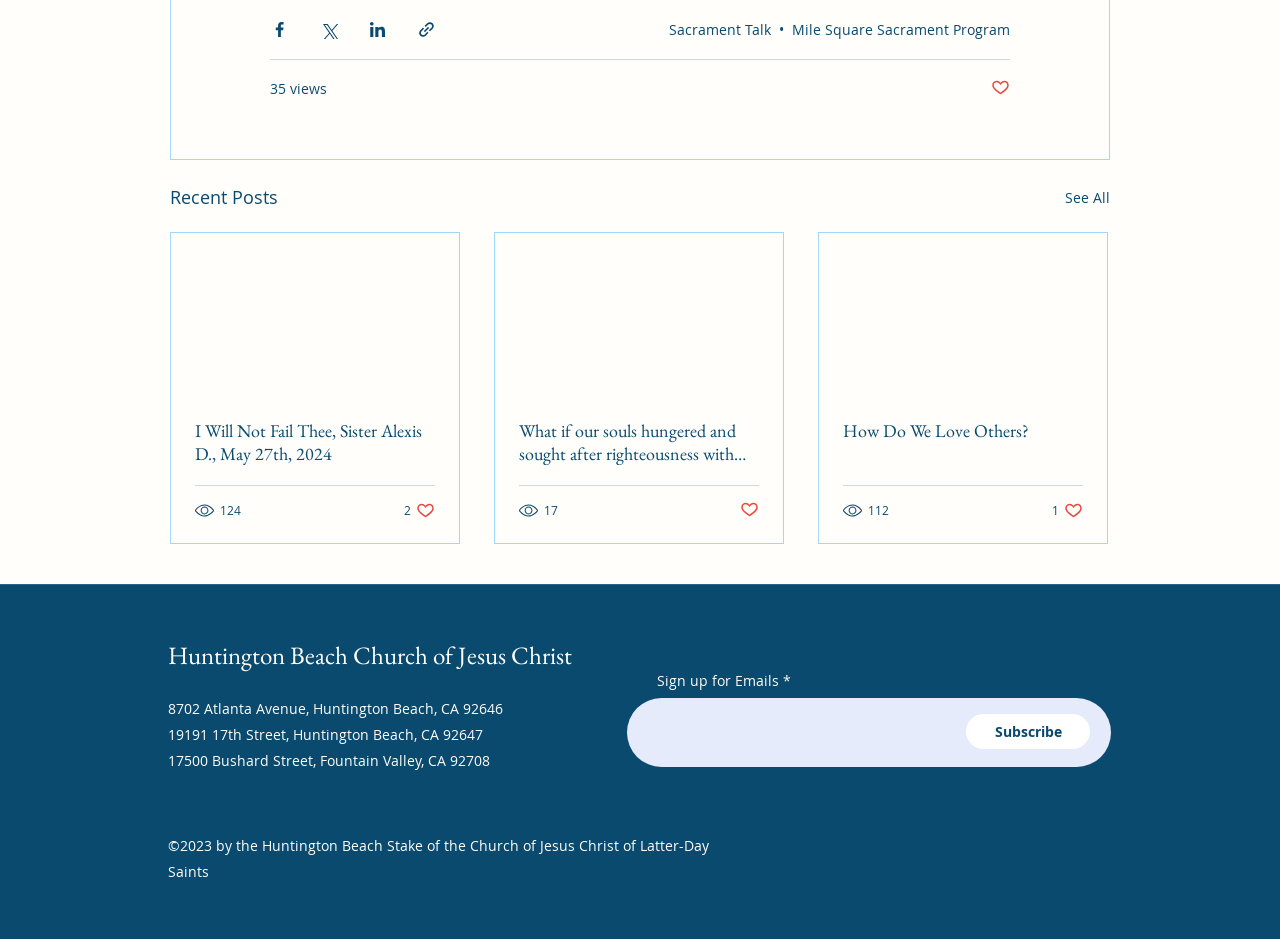Determine the bounding box coordinates for the UI element described. Format the coordinates as (top-left x, top-left y, bottom-right x, bottom-right y) and ensure all values are between 0 and 1. Element description: Mile Square Sacrament Program

[0.619, 0.021, 0.789, 0.041]